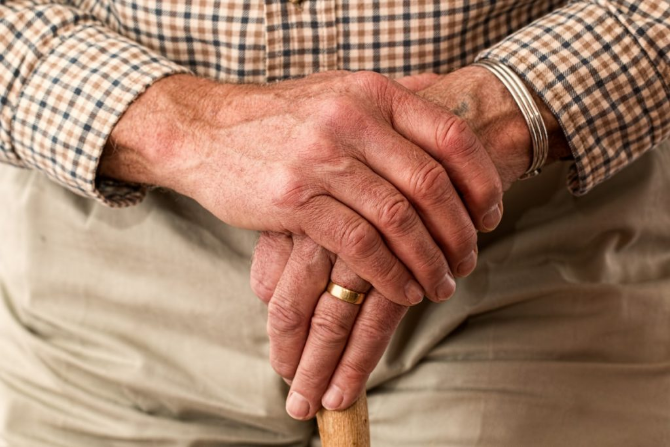Give a detailed account of the visual content in the image.

The image depicts a close-up shot of an elderly person's hands resting on a wooden cane. The hands, showing signs of age with prominent veins and wrinkles, are clasped together, symbolizing both support and the passage of time. A gold wedding band adorns one finger, indicating a lasting commitment, while a silver bracelet adds a touch of personal style. The checkered pattern of a shirt is visible, hinting at a relaxed but thoughtful demeanor. This imagery resonates with themes of retirement, highlighting the importance of support, stability, and the reflections that often accompany this significant life transition.